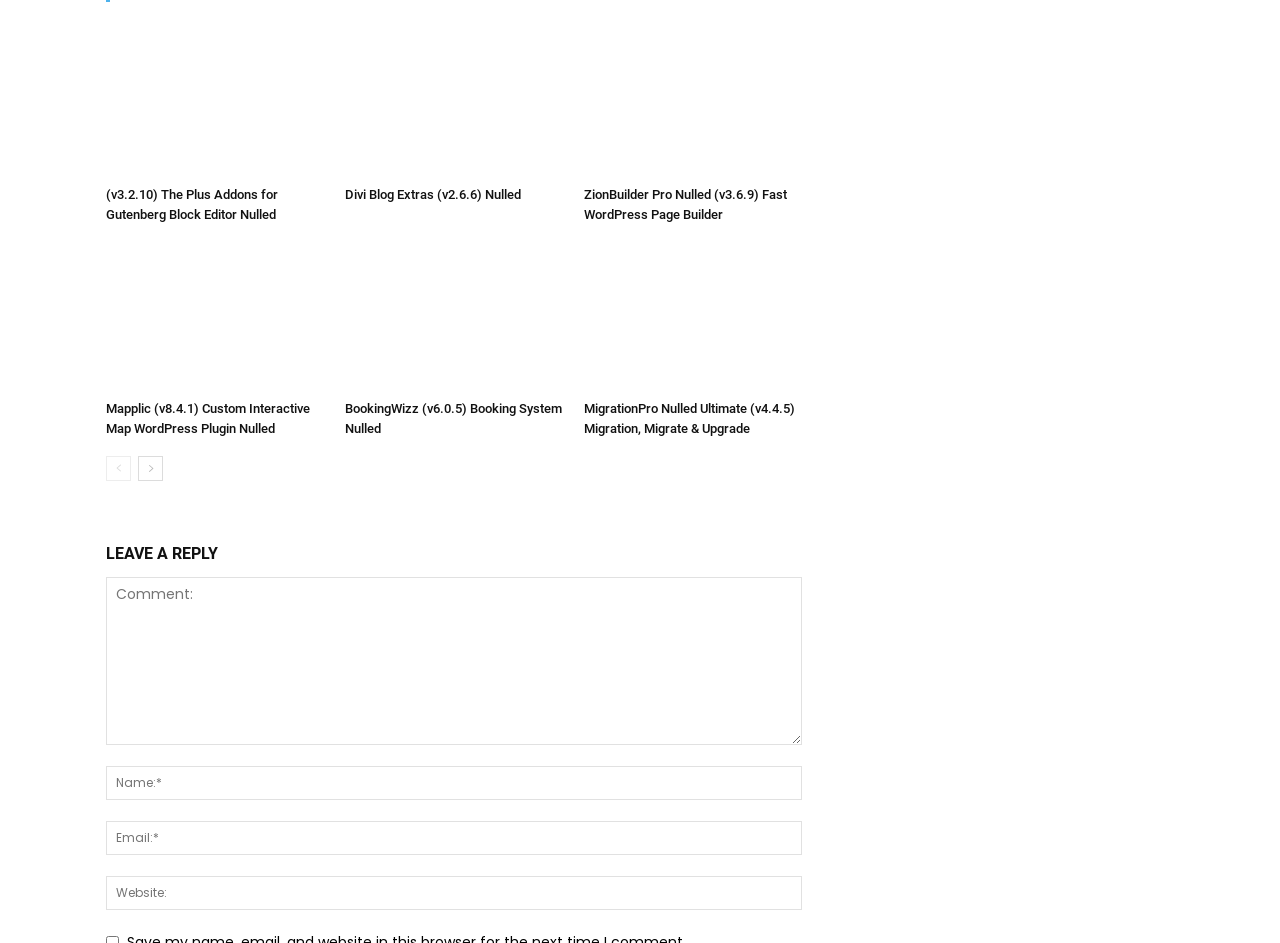What is the purpose of the textbox at the bottom?
Could you give a comprehensive explanation in response to this question?

The textbox at the bottom has a label 'Comment:' and is required, which suggests that it is for users to leave a comment or reply on the webpage.